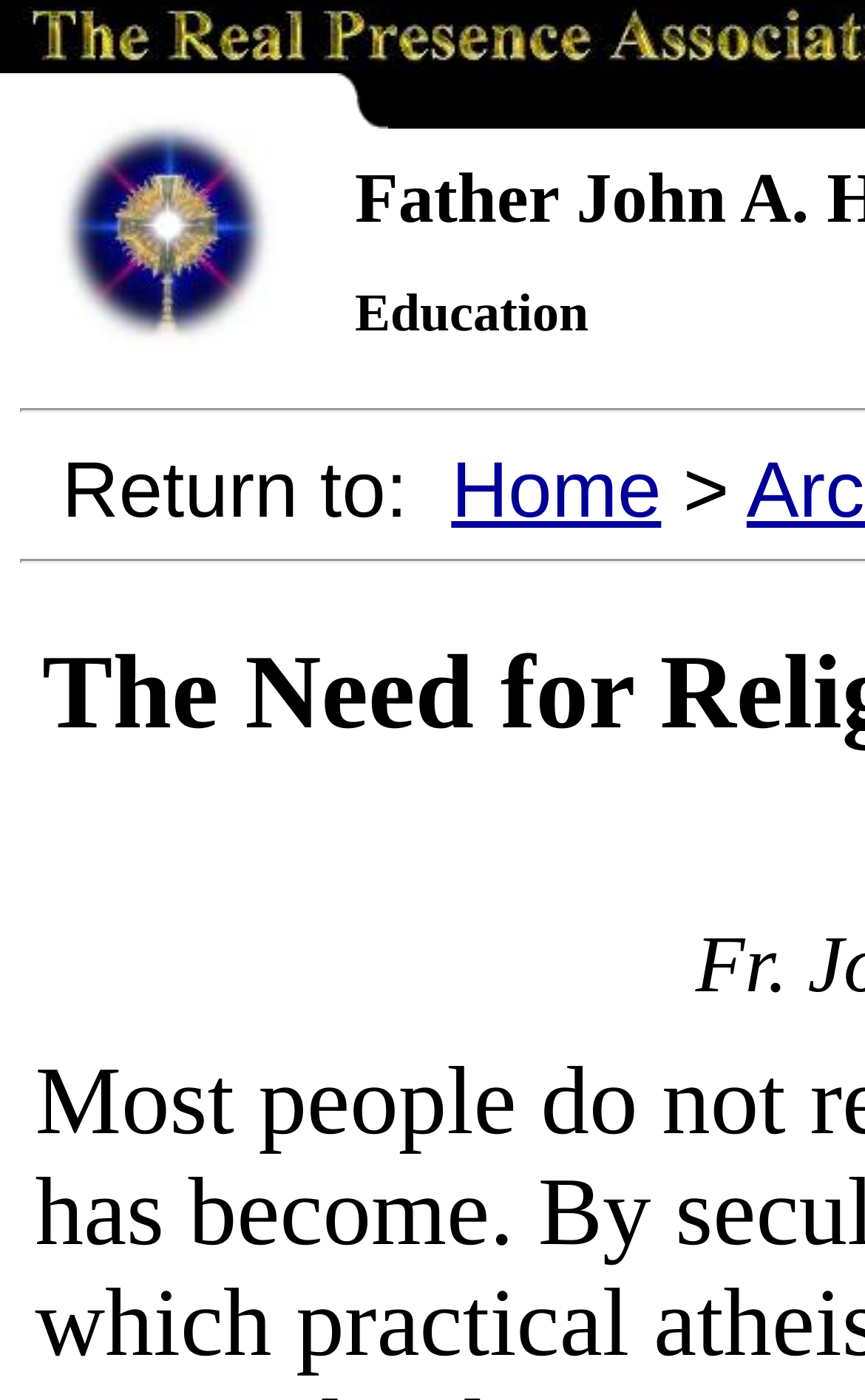Find the bounding box coordinates for the UI element that matches this description: "Home".

[0.522, 0.318, 0.764, 0.382]